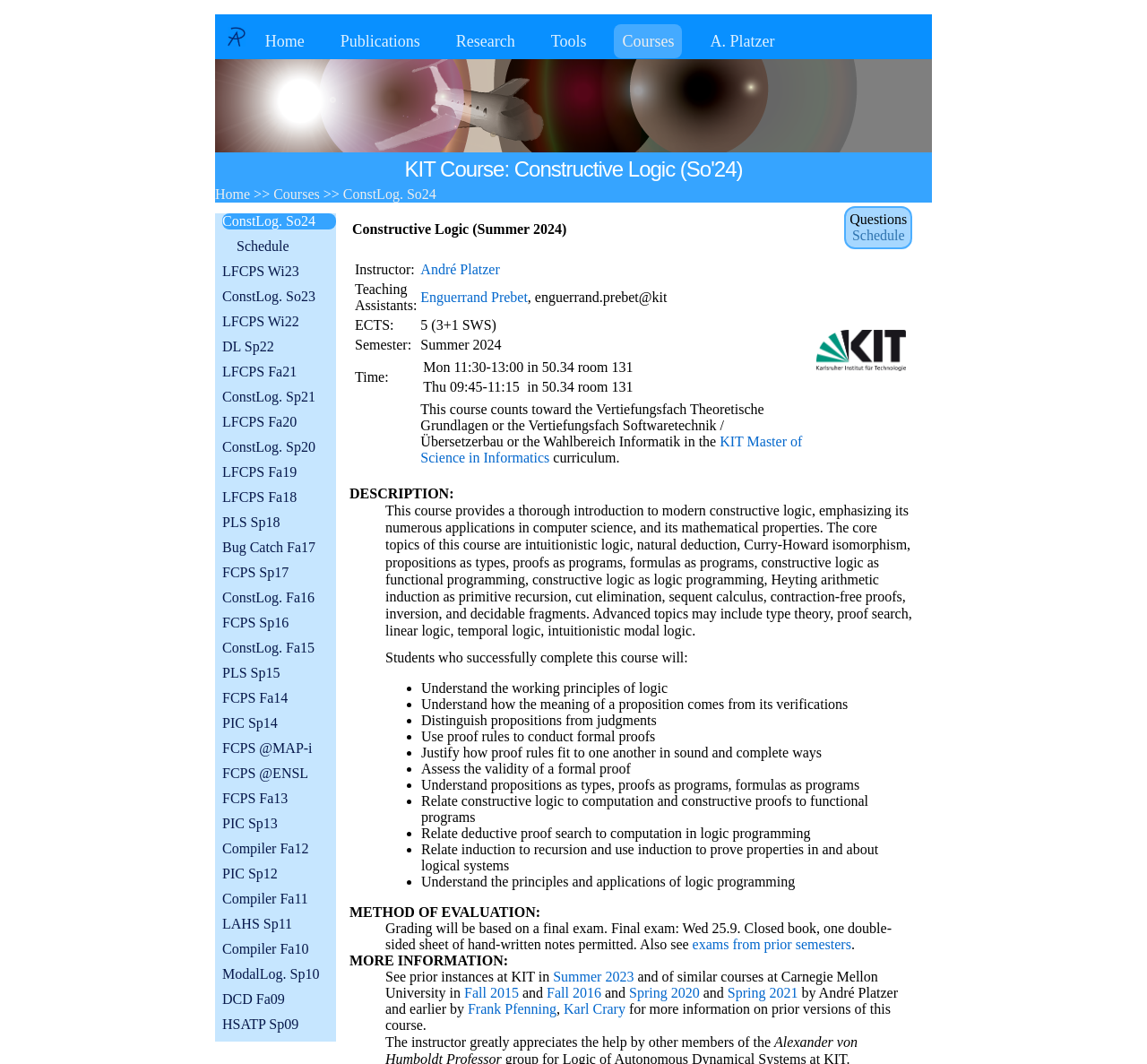Summarize the webpage comprehensively, mentioning all visible components.

This webpage is about a course titled "KIT Course: Constructive Logic (So'24)" taught by André Platzer. At the top of the page, there are several links to other pages, including "AP", "Home", "Publications", "Research", "Tools", "Courses", and "A. Platzer". Below these links, there is a heading with the course title and a link to "Symbolaris by André Platzer @ KIT || Carnegie Mellon University" with an accompanying image.

On the left side of the page, there is a navigation menu with links to "Home", "Courses", and other related courses, such as "ConstLog. So24", "Schedule", and "LFCPS Wi23". This menu extends down the page, listing various courses and their corresponding semesters.

The main content of the page is a table that provides detailed information about the course. The table has several rows, each with a label and a corresponding value. The labels include "Instructor", "Teaching Assistants", "ECTS", "Semester", "Time", and others. The values provide specific information about the course, such as the instructor's name, the teaching assistants, the number of ECTS credits, the semester, and the time and location of the classes.

The page also has several links to other resources, including the instructor's name, which links to their profile, and the teaching assistants' names, which link to their profiles. Overall, the page provides a comprehensive overview of the course, including its details, schedule, and resources.